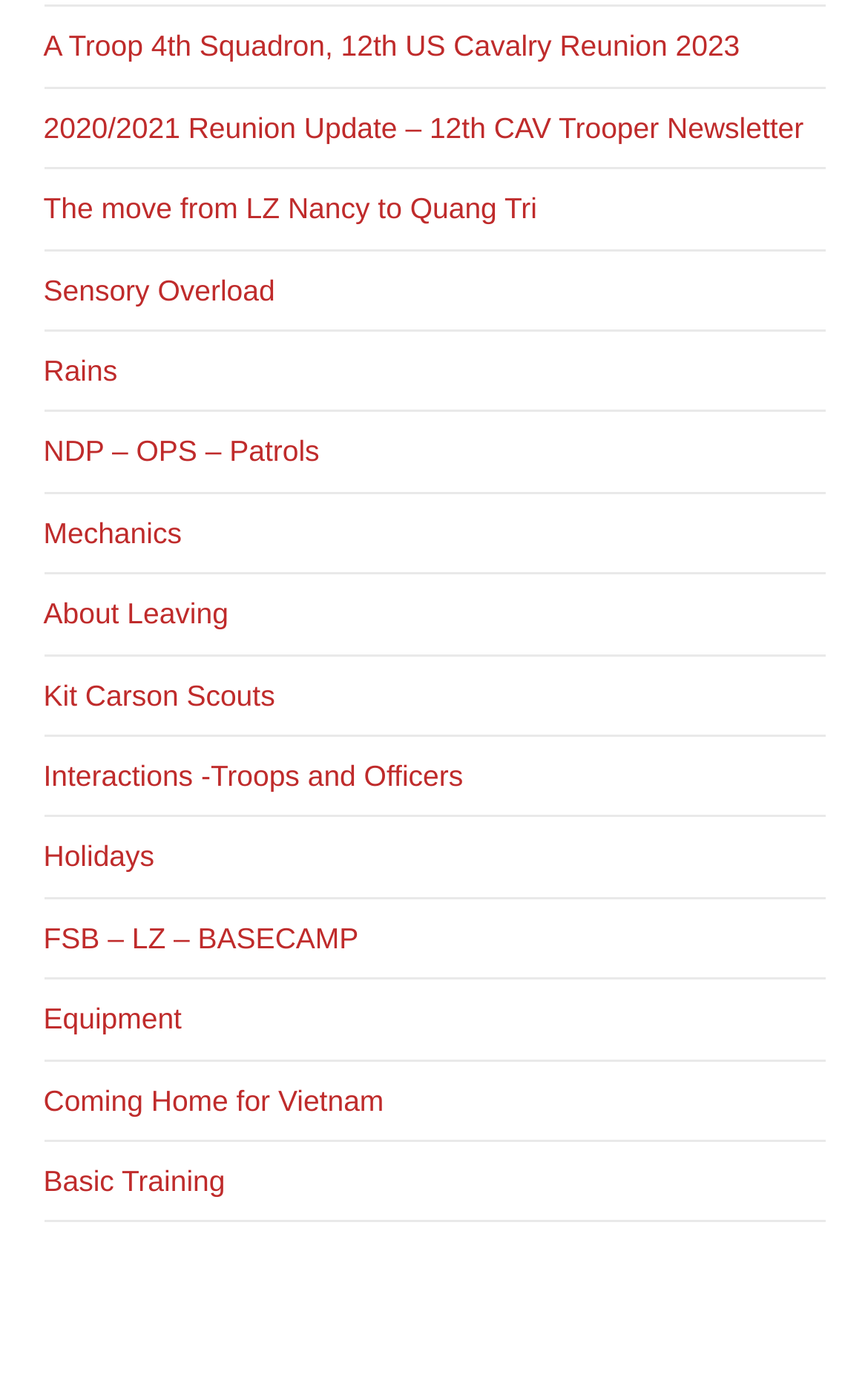Please determine the bounding box coordinates for the element that should be clicked to follow these instructions: "view 2020/2021 Reunion Update".

[0.05, 0.08, 0.926, 0.104]